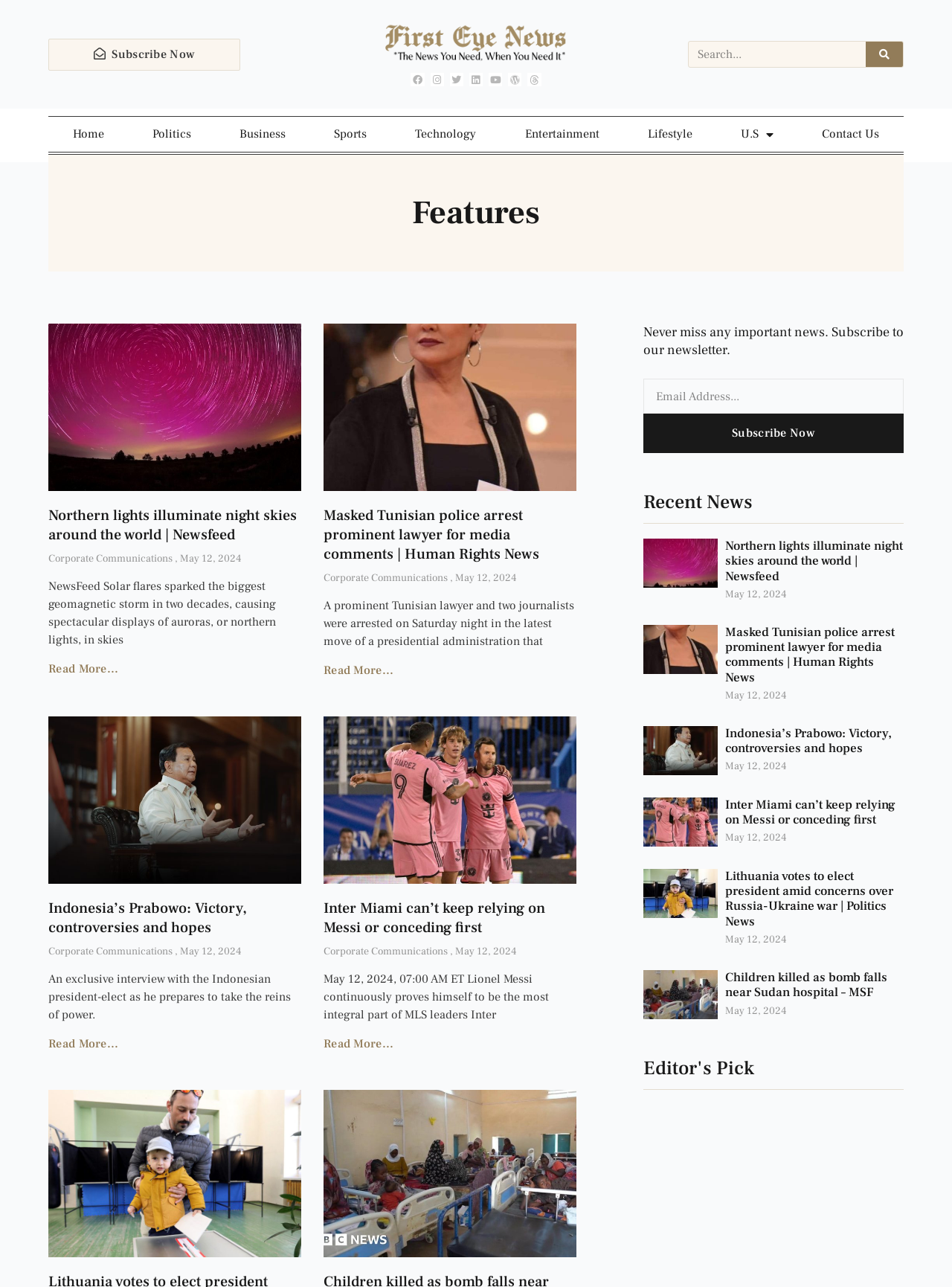Kindly determine the bounding box coordinates for the area that needs to be clicked to execute this instruction: "Visit the Home page".

[0.051, 0.091, 0.135, 0.118]